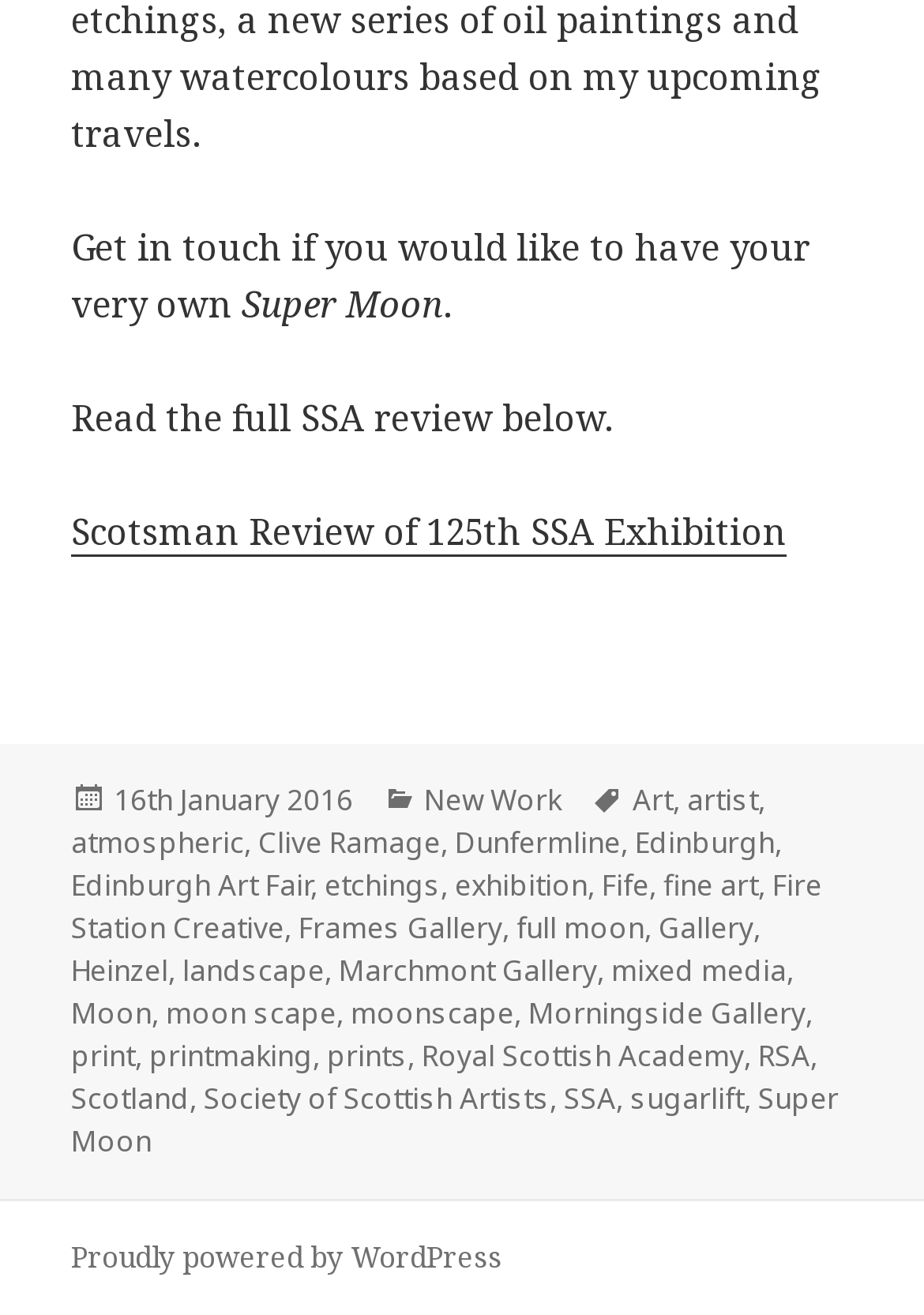What is the name of the artist mentioned?
With the help of the image, please provide a detailed response to the question.

The answer can be found in the footer area of the webpage, where it lists various tags and categories, including the name 'Clive Ramage'.